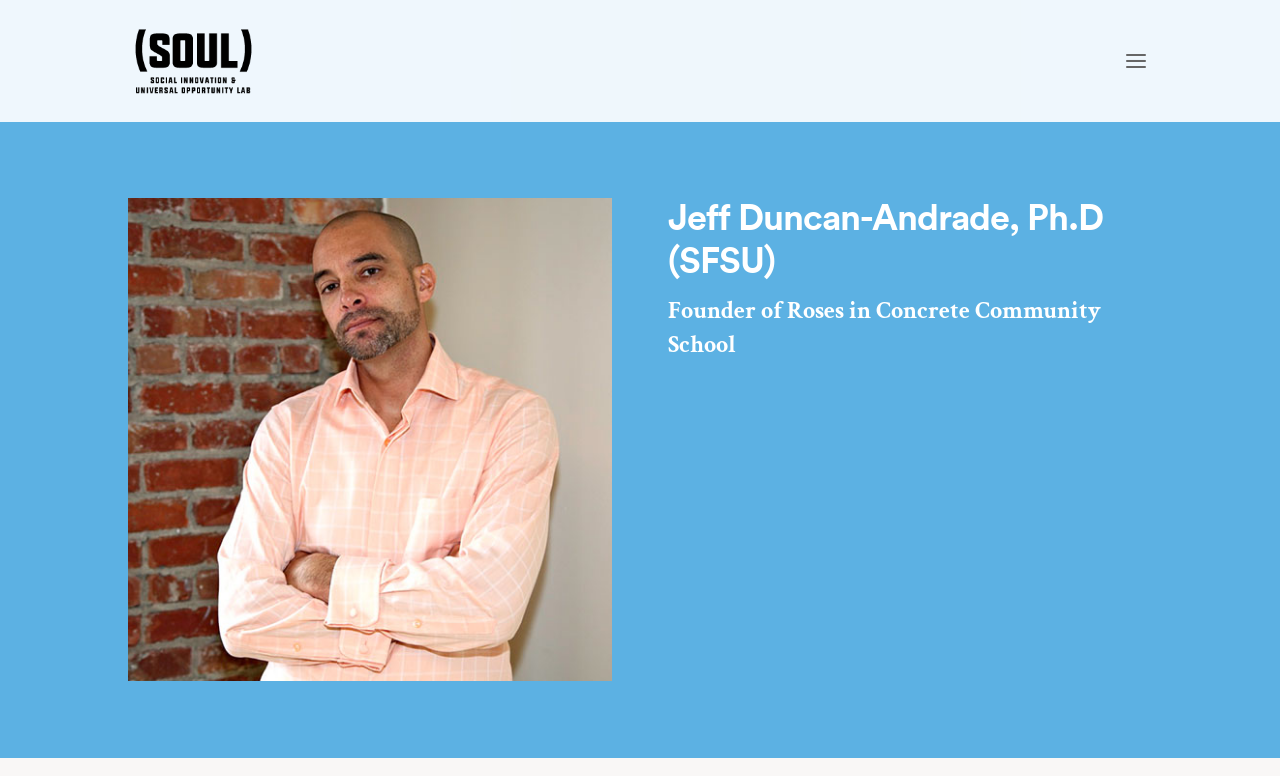Please identify the webpage's heading and generate its text content.

Jeff Duncan-Andrade, Ph.D (SFSU)